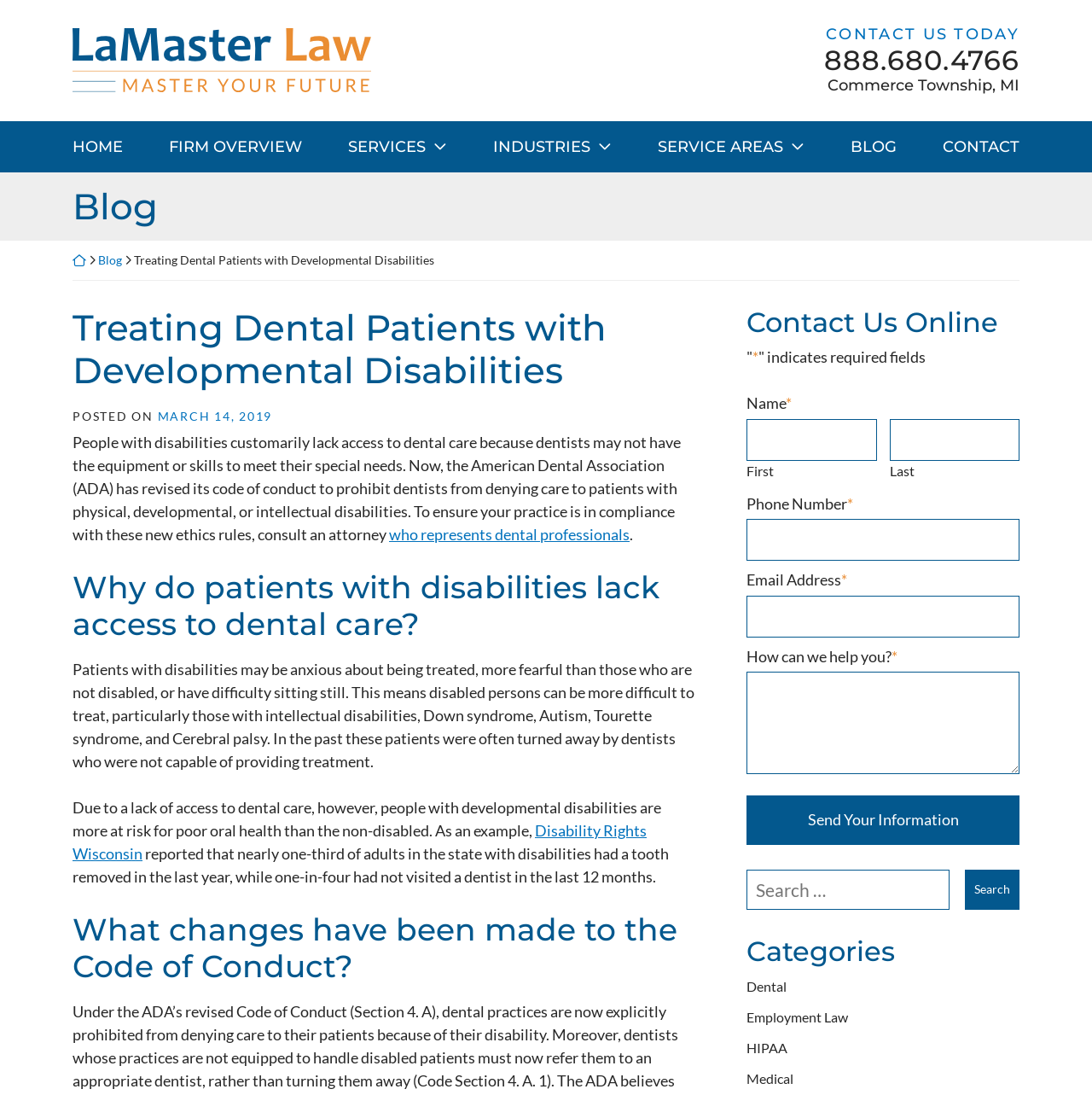Illustrate the webpage with a detailed description.

This webpage is about treating dental patients with developmental disabilities. At the top, there is a navigation menu with links to "HOME", "FIRM OVERVIEW", "SERVICES", "INDUSTRIES", "SERVICE AREAS", "BLOG", and "CONTACT". Below the navigation menu, there is a header with the title "Treating Dental Patients with Developmental Disabilities" and a subheading "POSTED ON MARCH 14, 2019".

The main content of the webpage is divided into several sections. The first section discusses the lack of access to dental care for people with disabilities and how the American Dental Association (ADA) has revised its code of conduct to prohibit dentists from denying care to patients with physical, developmental, or intellectual disabilities.

The second section, titled "Why do patients with disabilities lack access to dental care?", explains that patients with disabilities may be anxious or difficult to treat, leading dentists to turn them away in the past. This lack of access to dental care has resulted in poor oral health for people with developmental disabilities.

The third section, titled "What changes have been made to the Code of Conduct?", discusses the revisions made to the ADA's code of conduct.

On the right side of the webpage, there is a contact form with fields for name, phone number, email address, and a message. There is also a search bar and a list of categories, including "Dental", "Employment Law", "HIPAA", and "Medical".

At the top right corner of the webpage, there is a link to "CONTACT US TODAY" and a phone number "888.680.4766". Below it, there is an address "Commerce Township, MI".